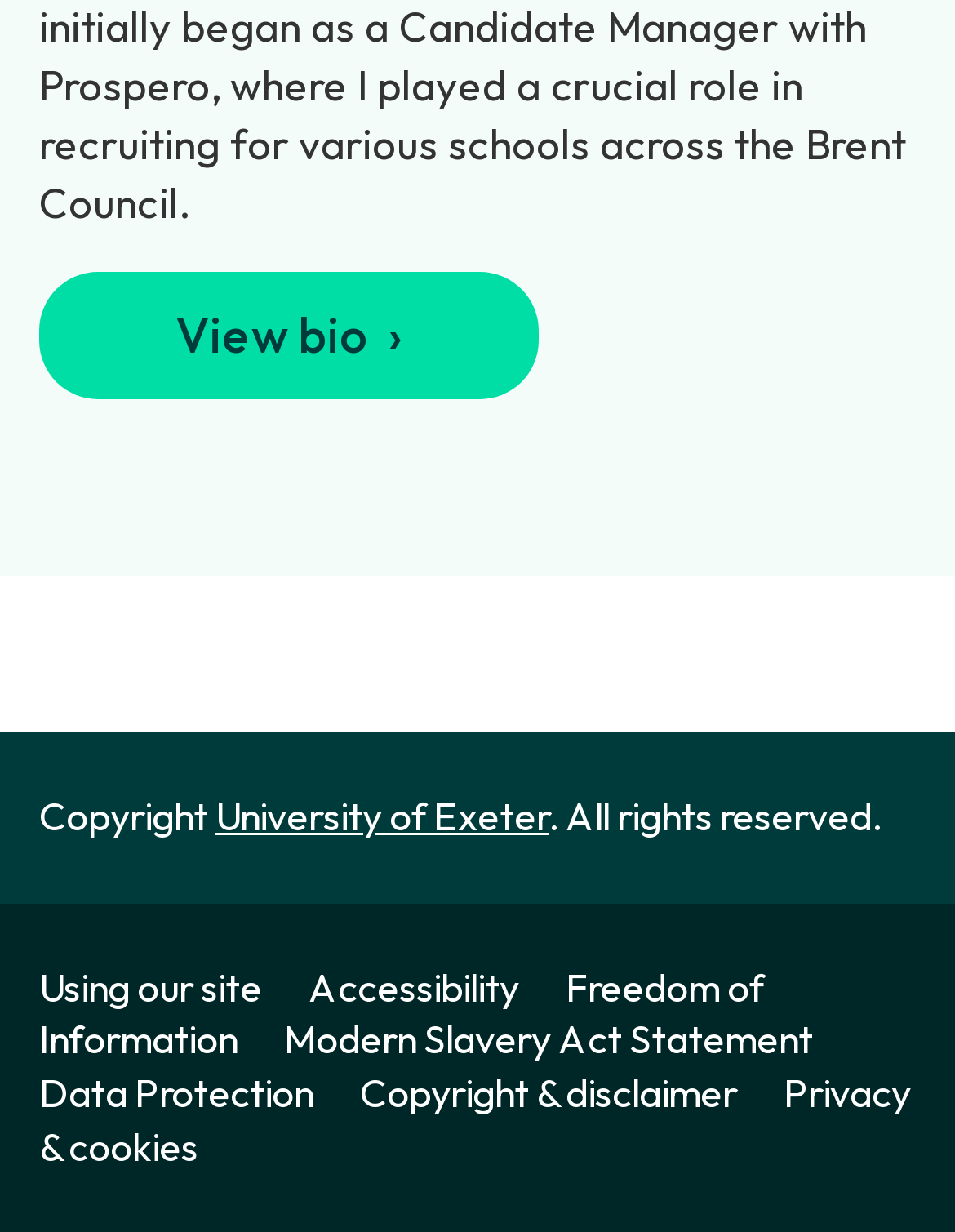Please specify the bounding box coordinates in the format (top-left x, top-left y, bottom-right x, bottom-right y), with all values as floating point numbers between 0 and 1. Identify the bounding box of the UI element described by: POV-Ray

None